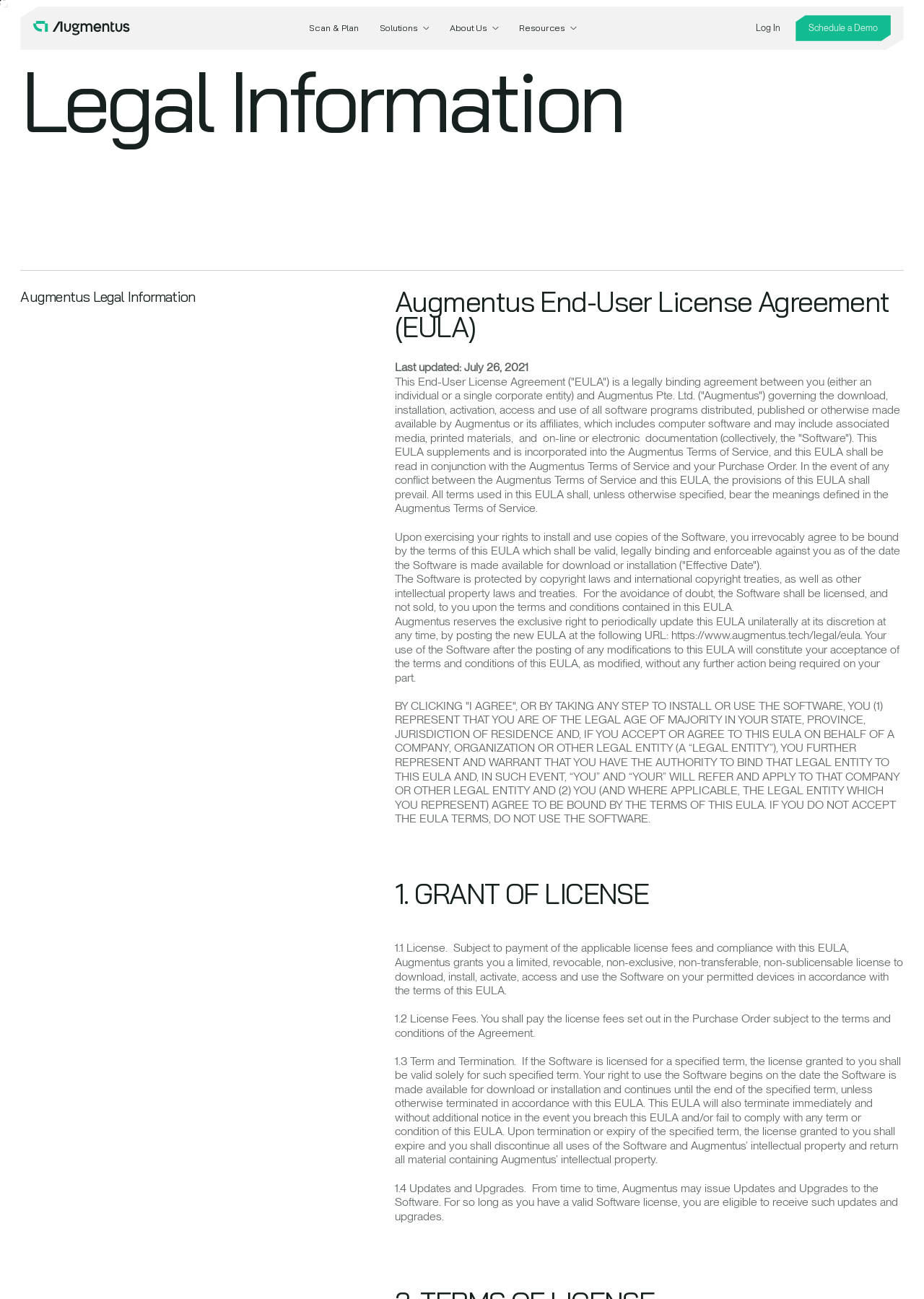Determine the bounding box coordinates of the UI element described by: "Share via Email".

None